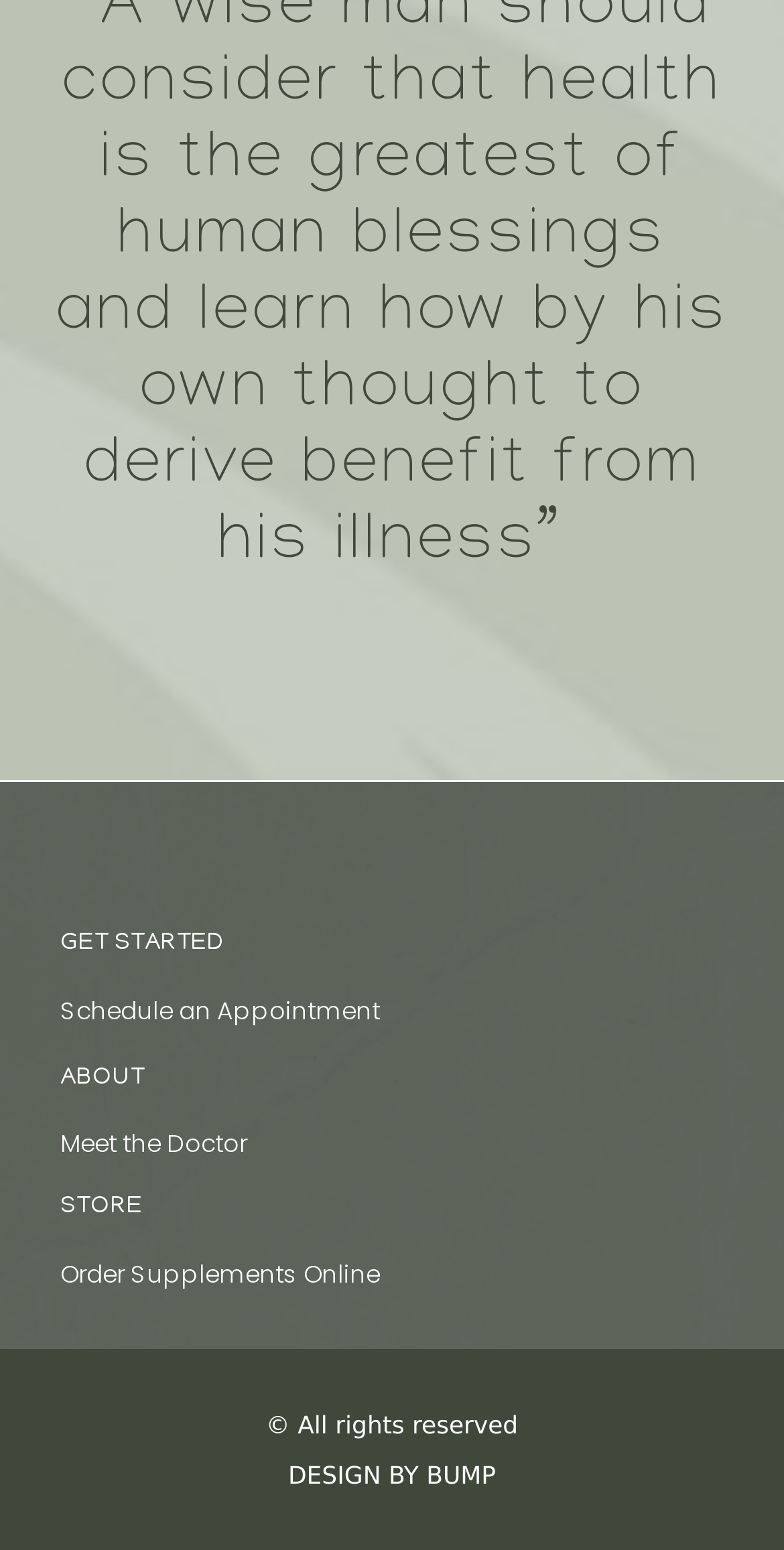Who designed the website?
Provide a detailed answer to the question, using the image to inform your response.

The footer section of the webpage has a link 'DESIGN BY BUMP', which credits the website design to BUMP.